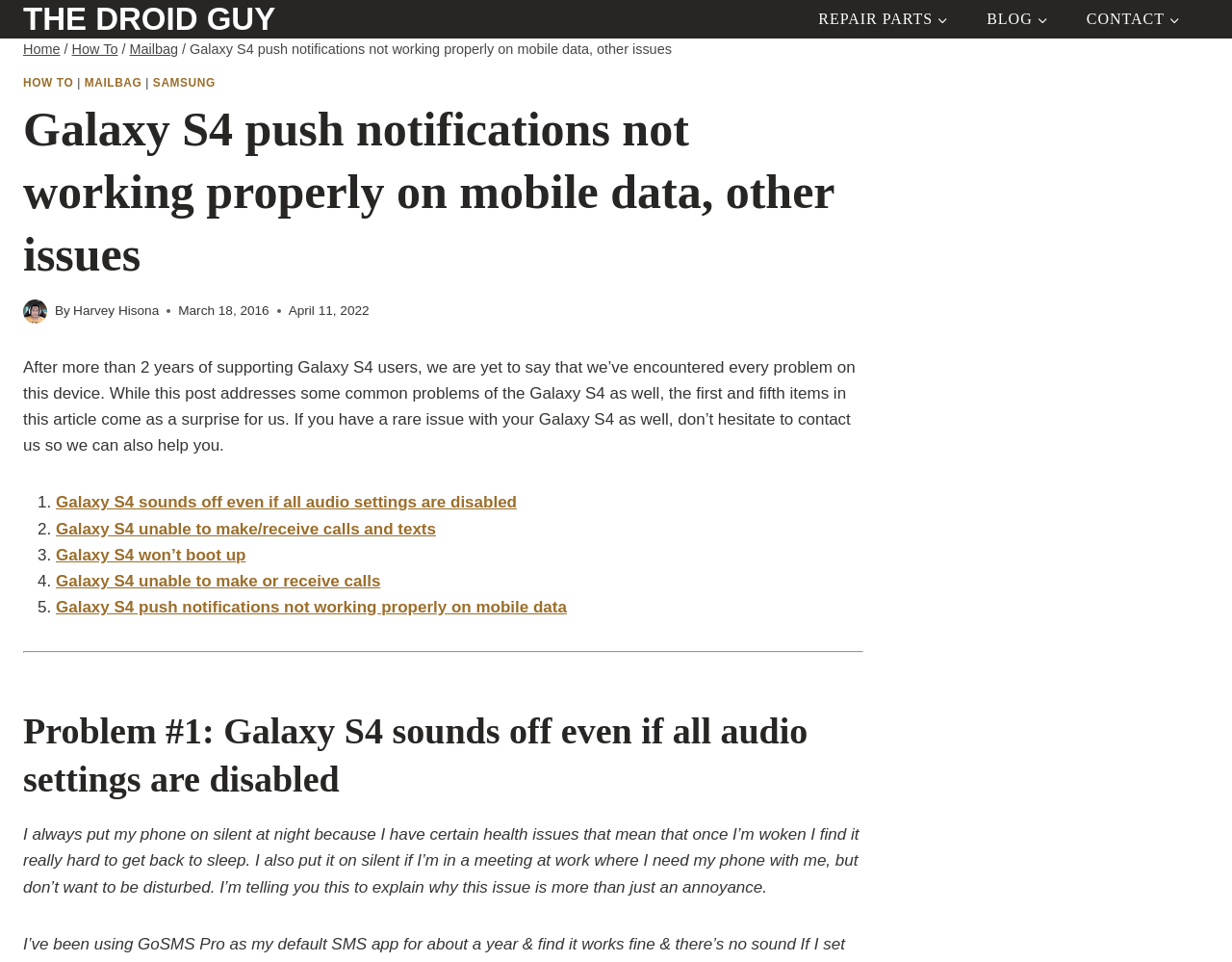Find the bounding box coordinates for the area you need to click to carry out the instruction: "Go to 'REPAIR PARTS'". The coordinates should be four float numbers between 0 and 1, indicated as [left, top, right, bottom].

[0.649, 0.004, 0.785, 0.036]